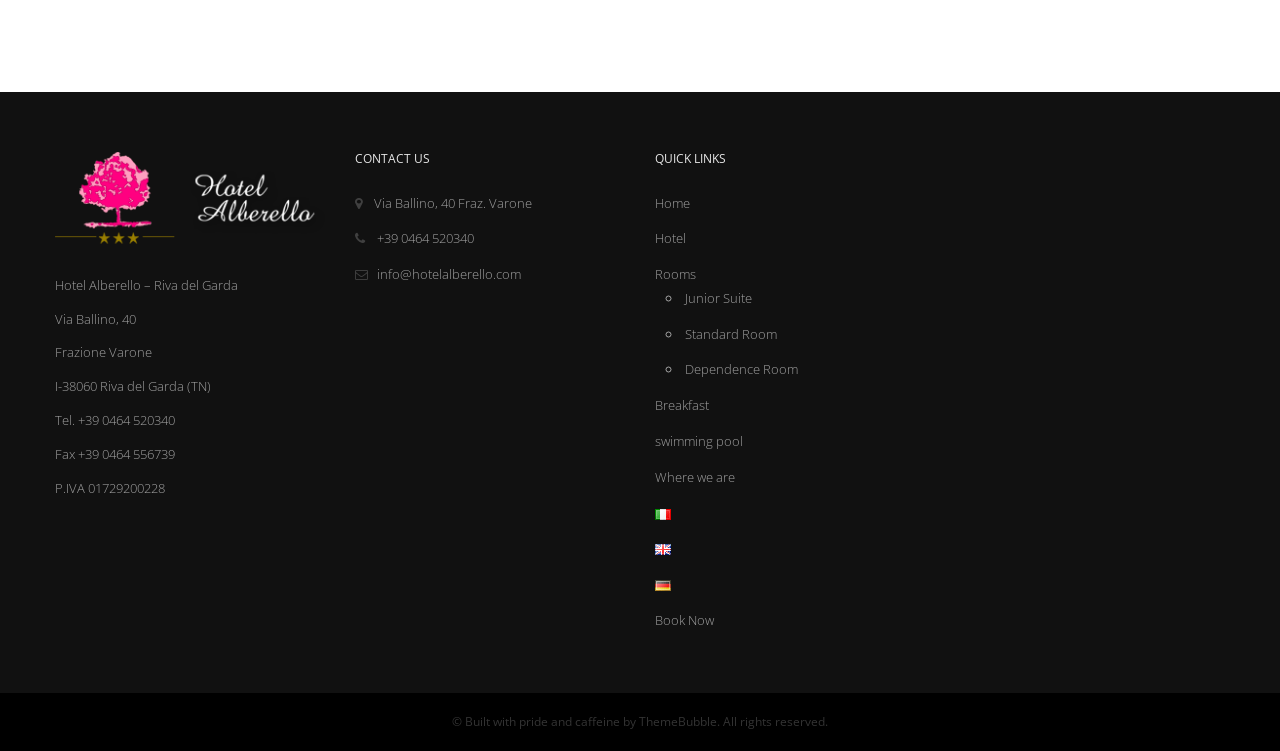Using the description: "Harpy", identify the bounding box of the corresponding UI element in the screenshot.

None